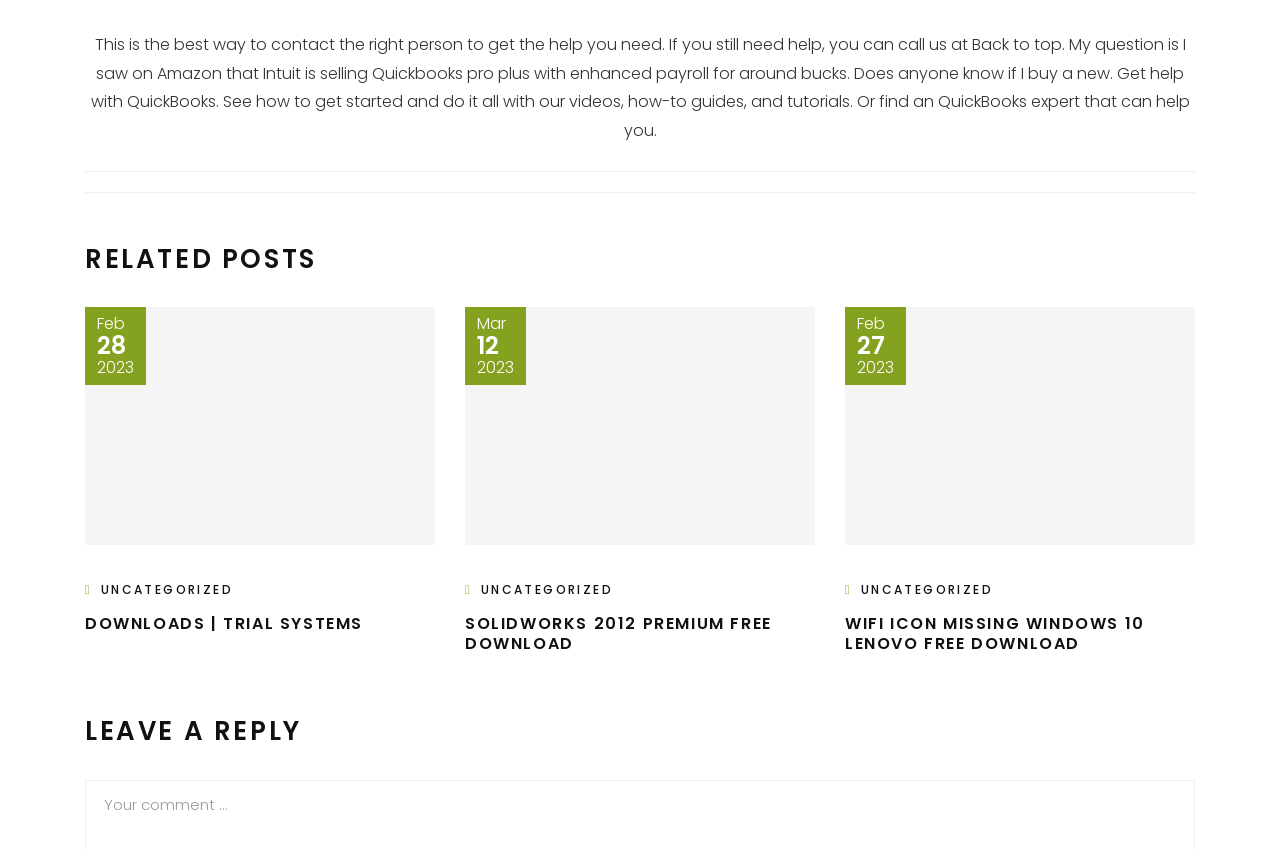What is the date of the second related post?
Using the visual information from the image, give a one-word or short-phrase answer.

Mar 12, 2023